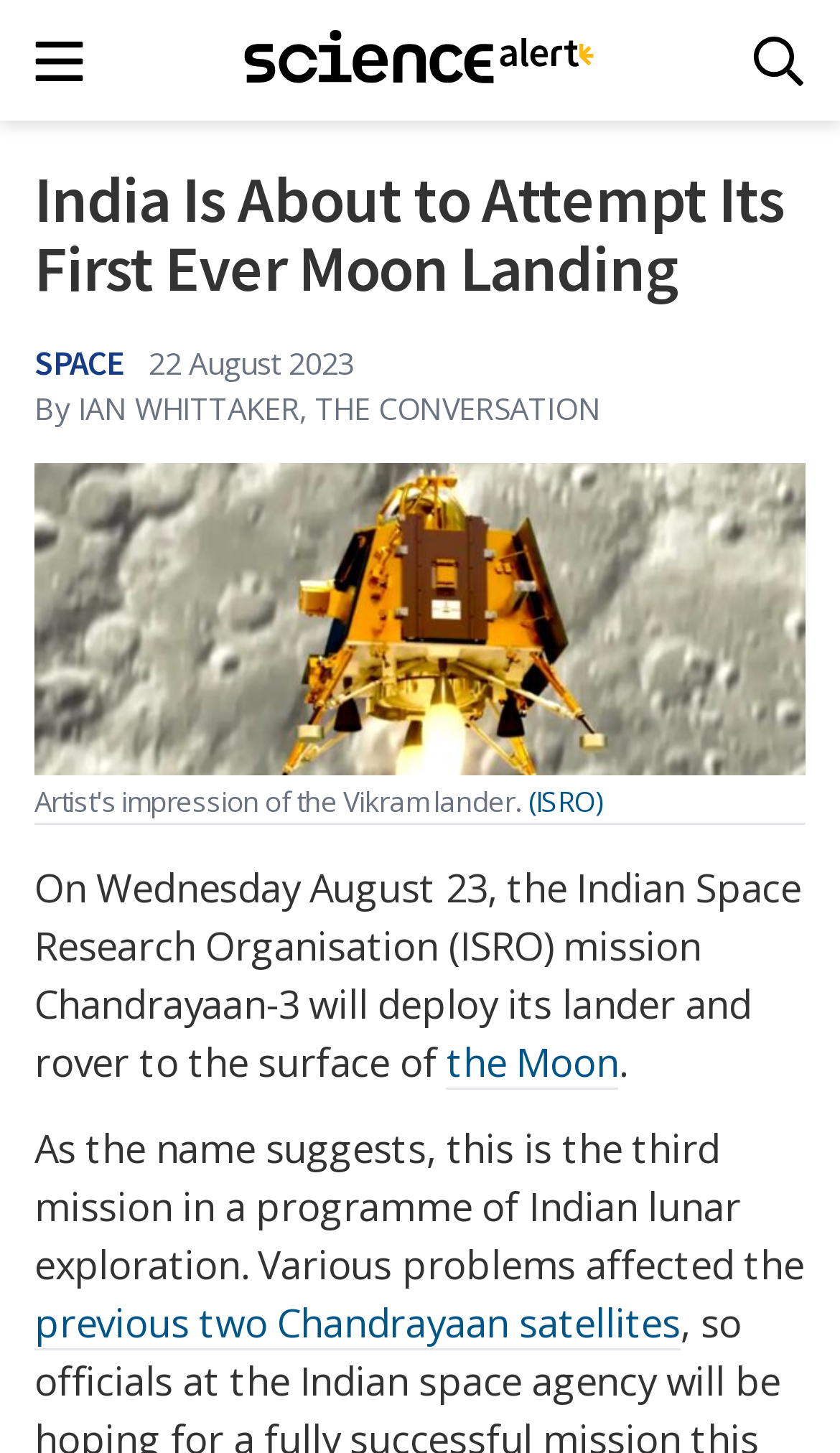Locate and generate the text content of the webpage's heading.

India Is About to Attempt Its First Ever Moon Landing